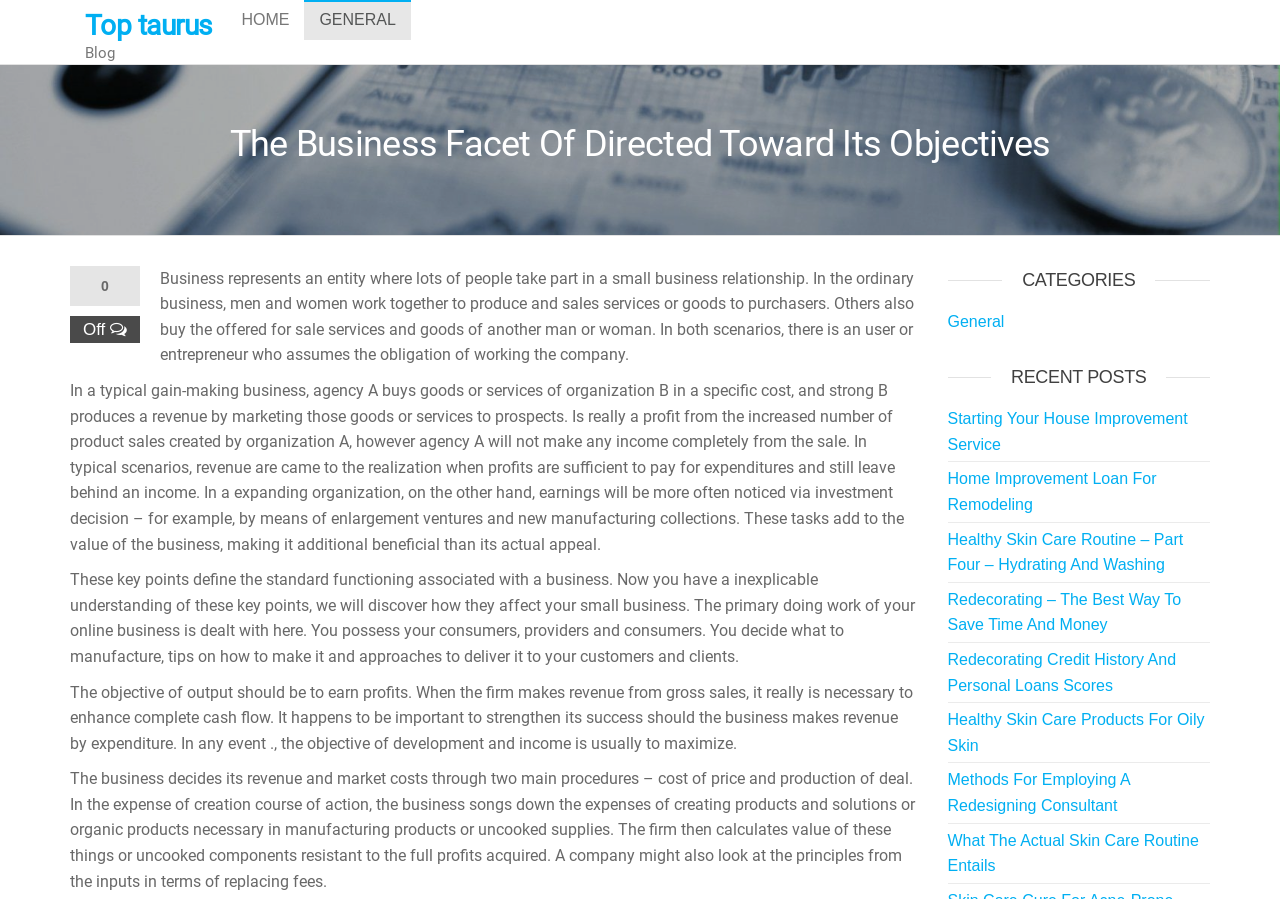What is the purpose of a business according to this webpage?
Can you offer a detailed and complete answer to this question?

According to the text on the webpage, the objective of output is to earn profits, and the purpose of development and income is to maximize profits.